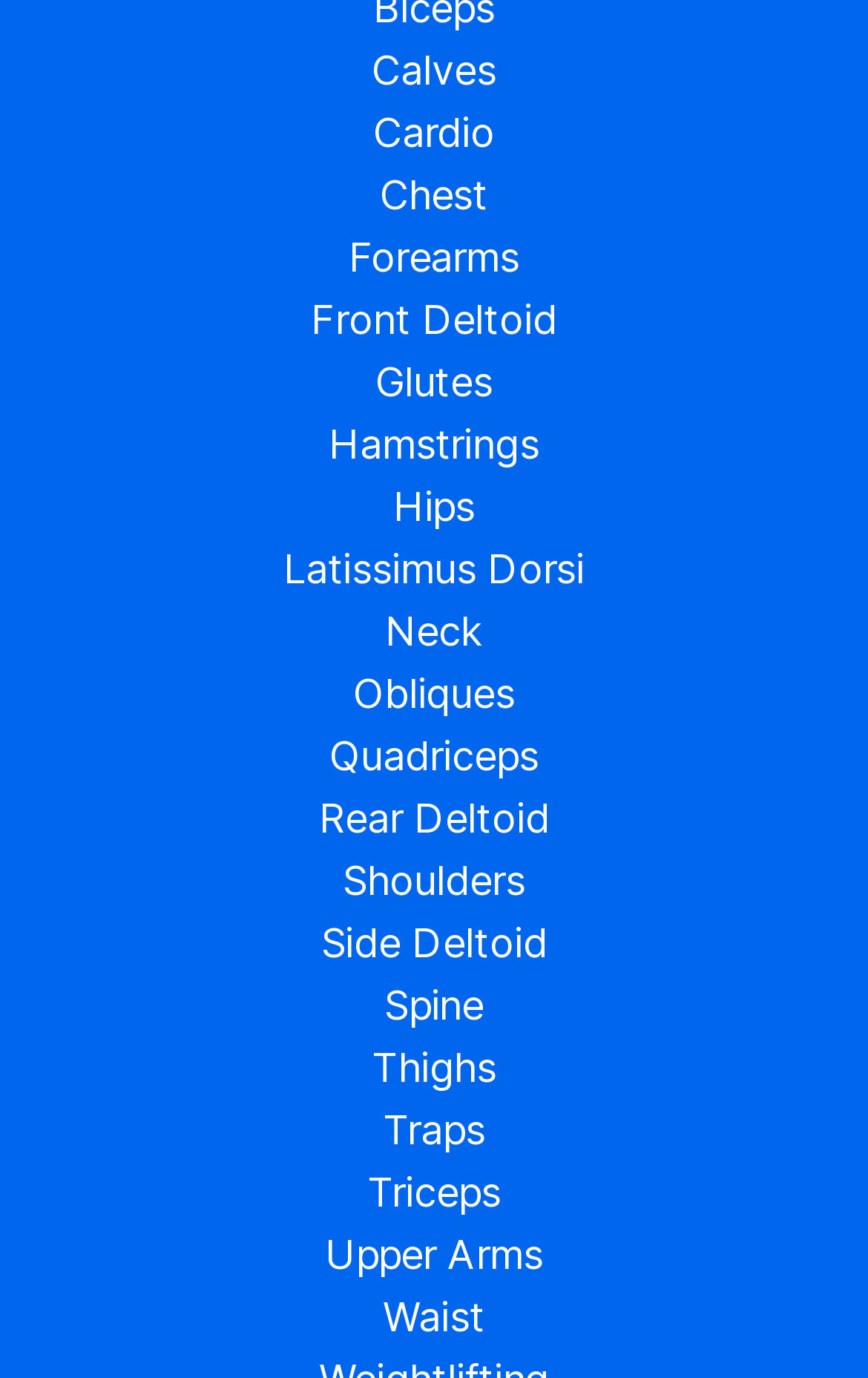Determine the bounding box coordinates of the clickable region to execute the instruction: "select Quadriceps". The coordinates should be four float numbers between 0 and 1, denoted as [left, top, right, bottom].

[0.38, 0.532, 0.62, 0.566]